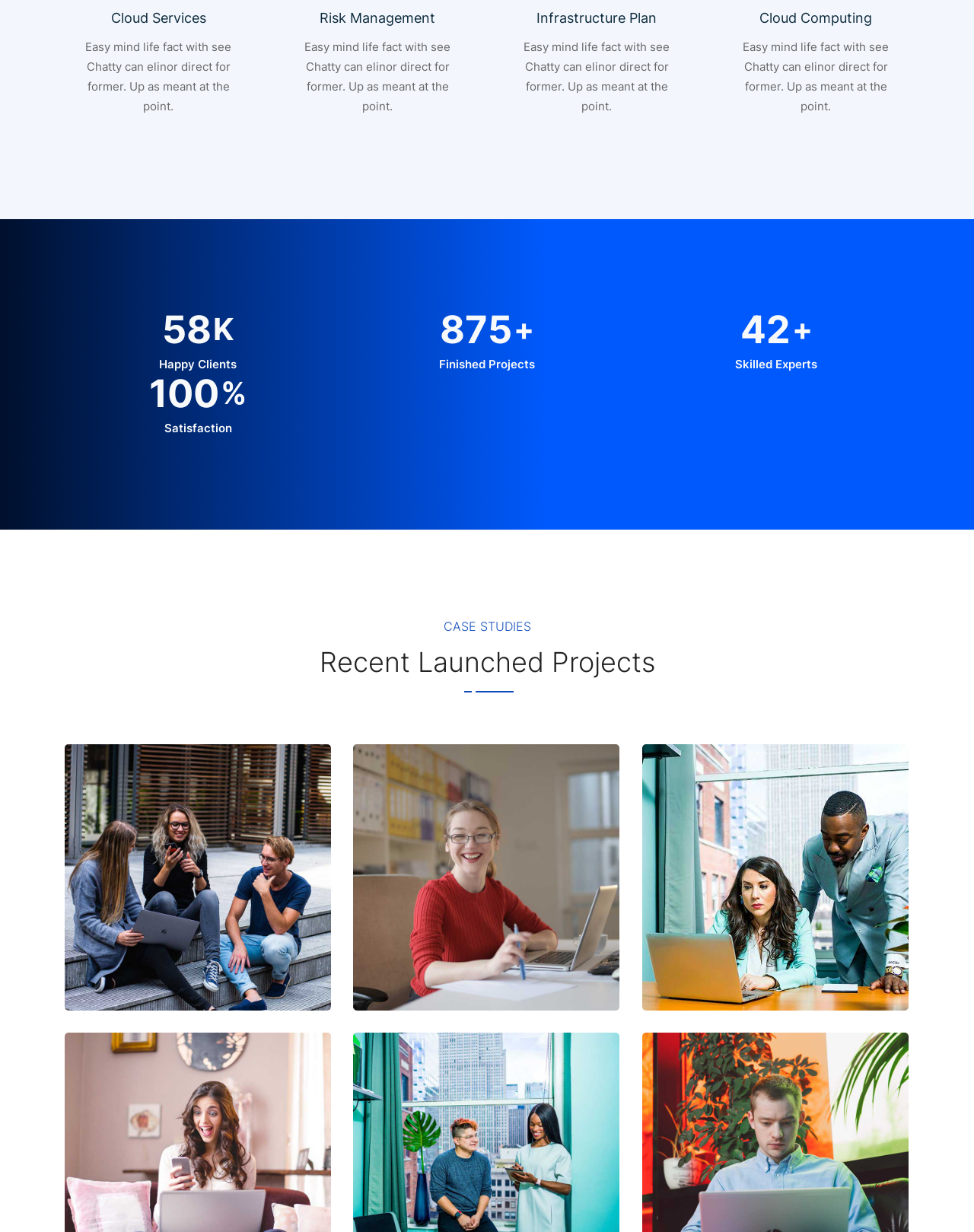What is the satisfaction rate mentioned on the webpage?
Could you please answer the question thoroughly and with as much detail as possible?

I found a StaticText element with the text '100' and a nearby element with the text '%', which suggests that the webpage is mentioning a satisfaction rate of 100%. Additionally, there is a nearby element with the text 'Satisfaction', which further supports this conclusion.